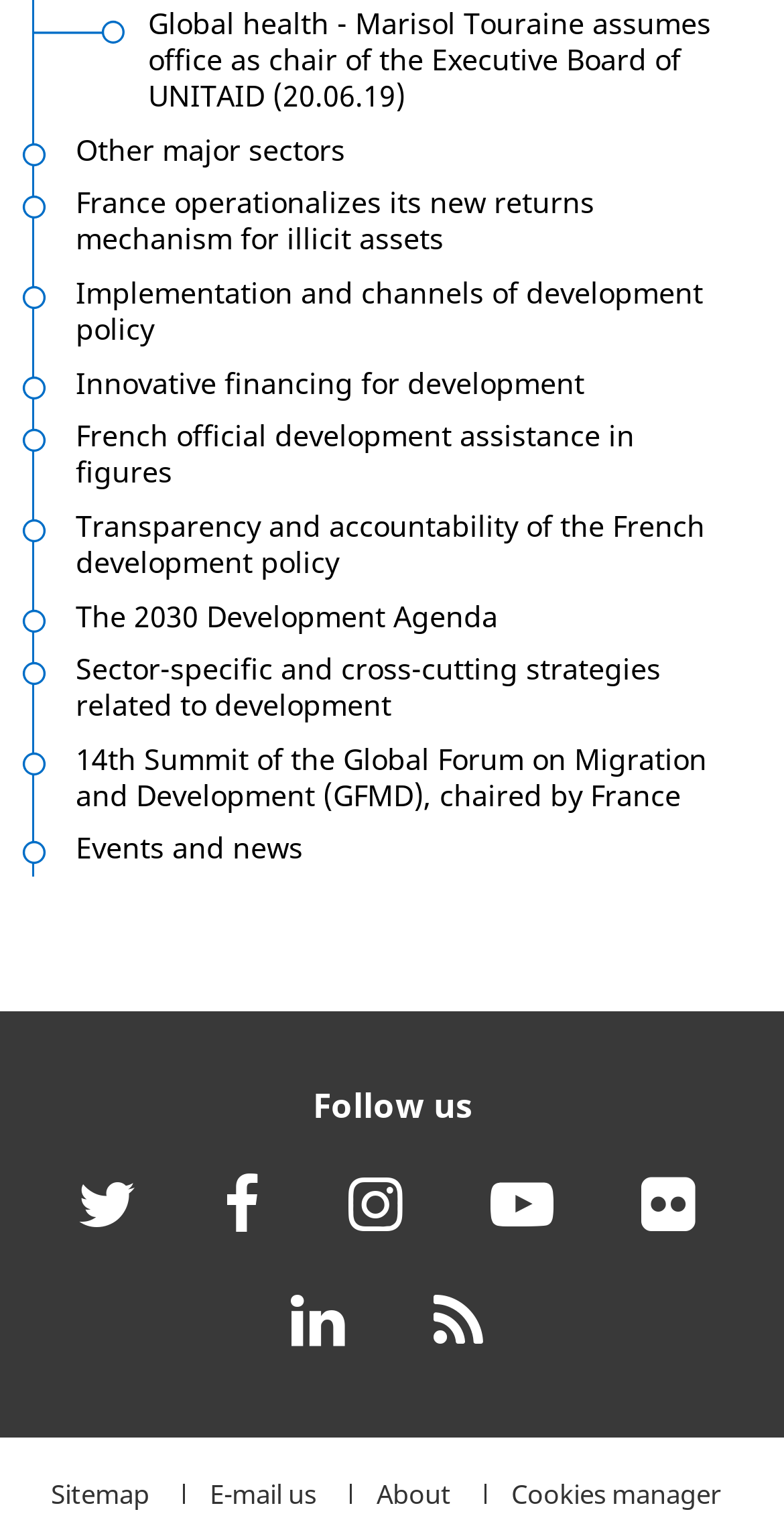Provide a thorough and detailed response to the question by examining the image: 
How can I contact this organization?

The webpage provides an 'E-mail us' link, which can be used to contact the organization directly, as well as other links such as 'About' and 'Sitemap' that may provide additional contact information or resources.